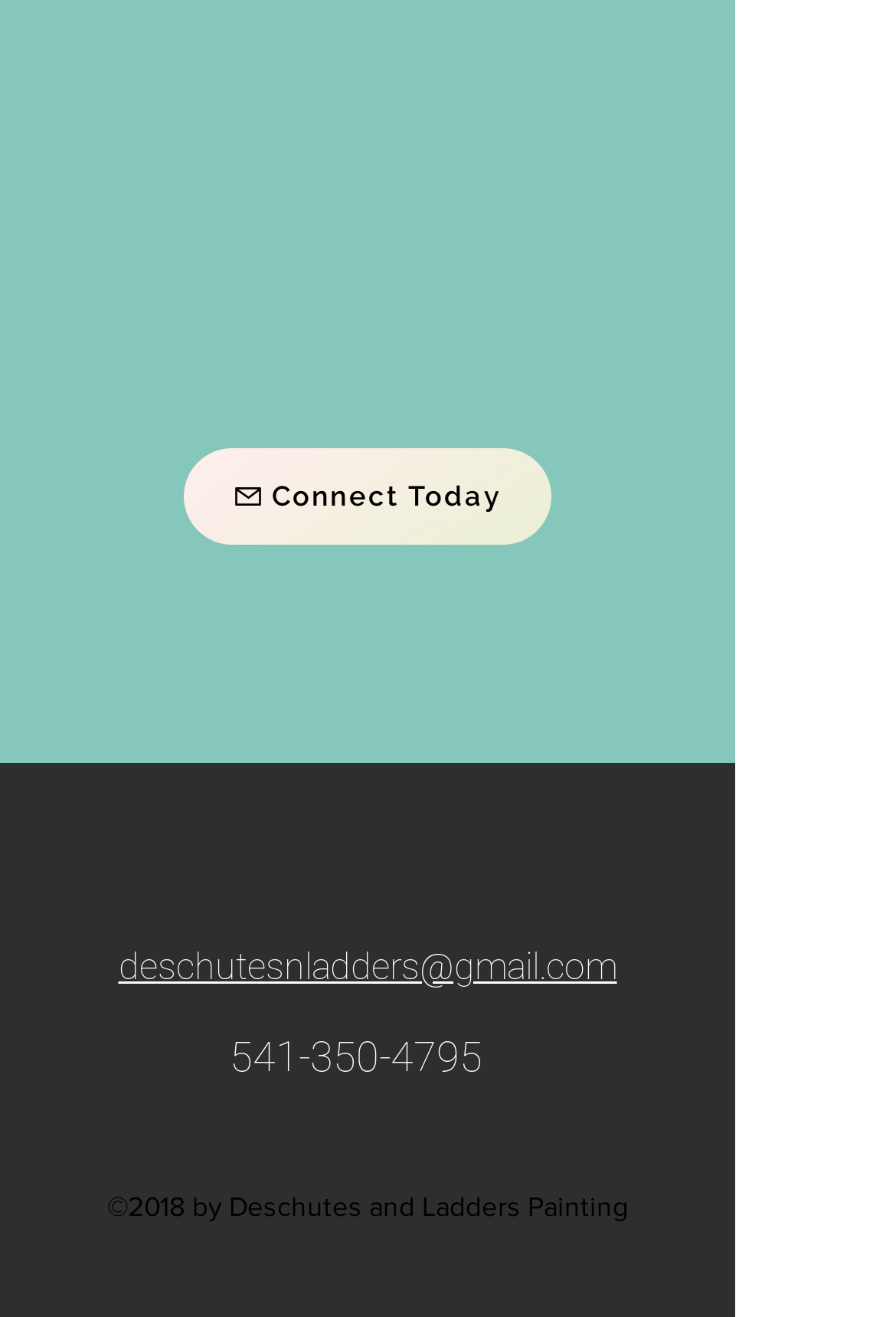Ascertain the bounding box coordinates for the UI element detailed here: "Connect Today". The coordinates should be provided as [left, top, right, bottom] with each value being a float between 0 and 1.

[0.205, 0.34, 0.615, 0.413]